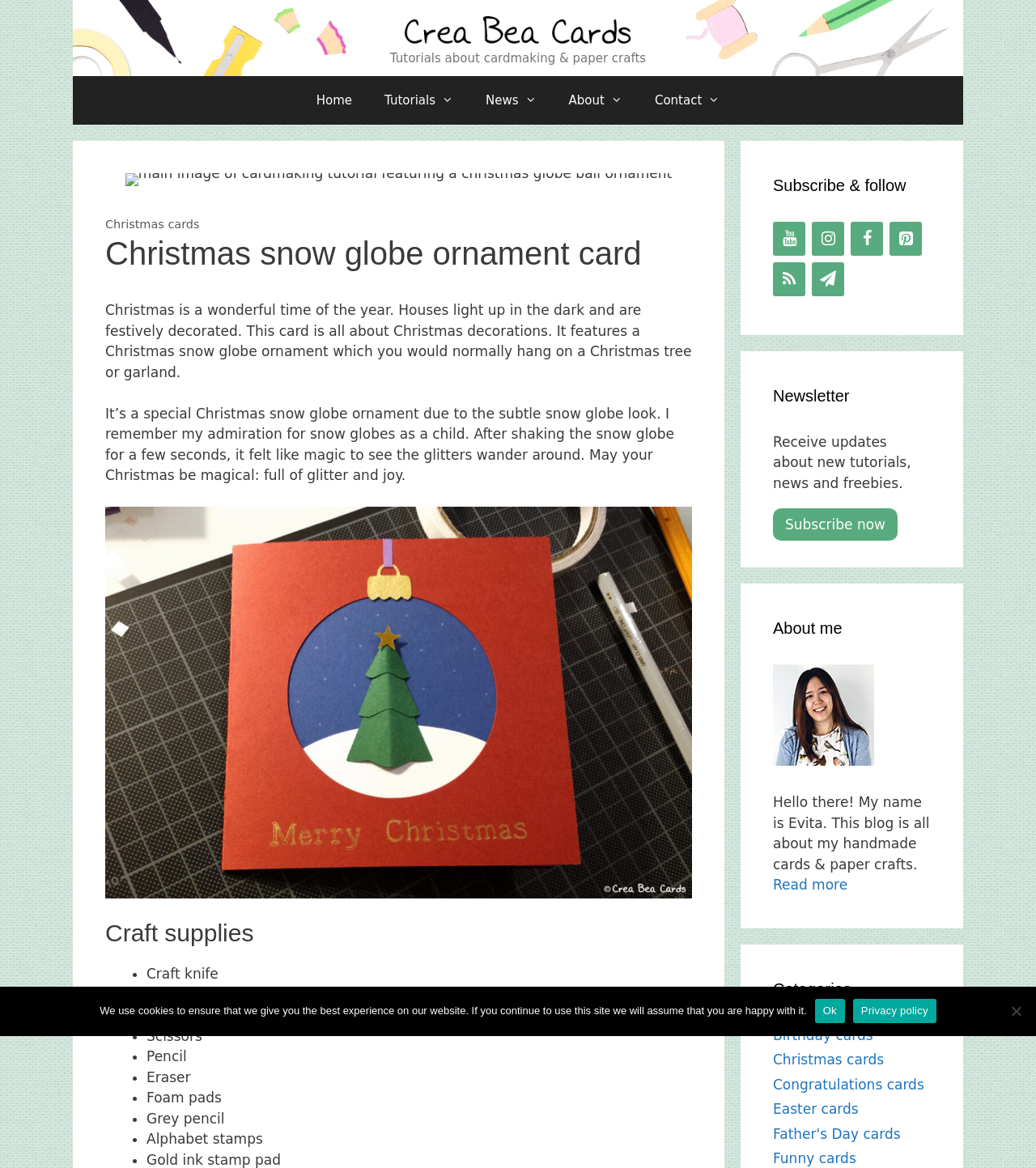What is the theme of the card featured in the tutorial?
We need a detailed and meticulous answer to the question.

The theme of the card featured in the tutorial is Christmas, as indicated by the heading 'Christmas snow globe ornament card' and the description of the card featuring a Christmas snow globe ornament.